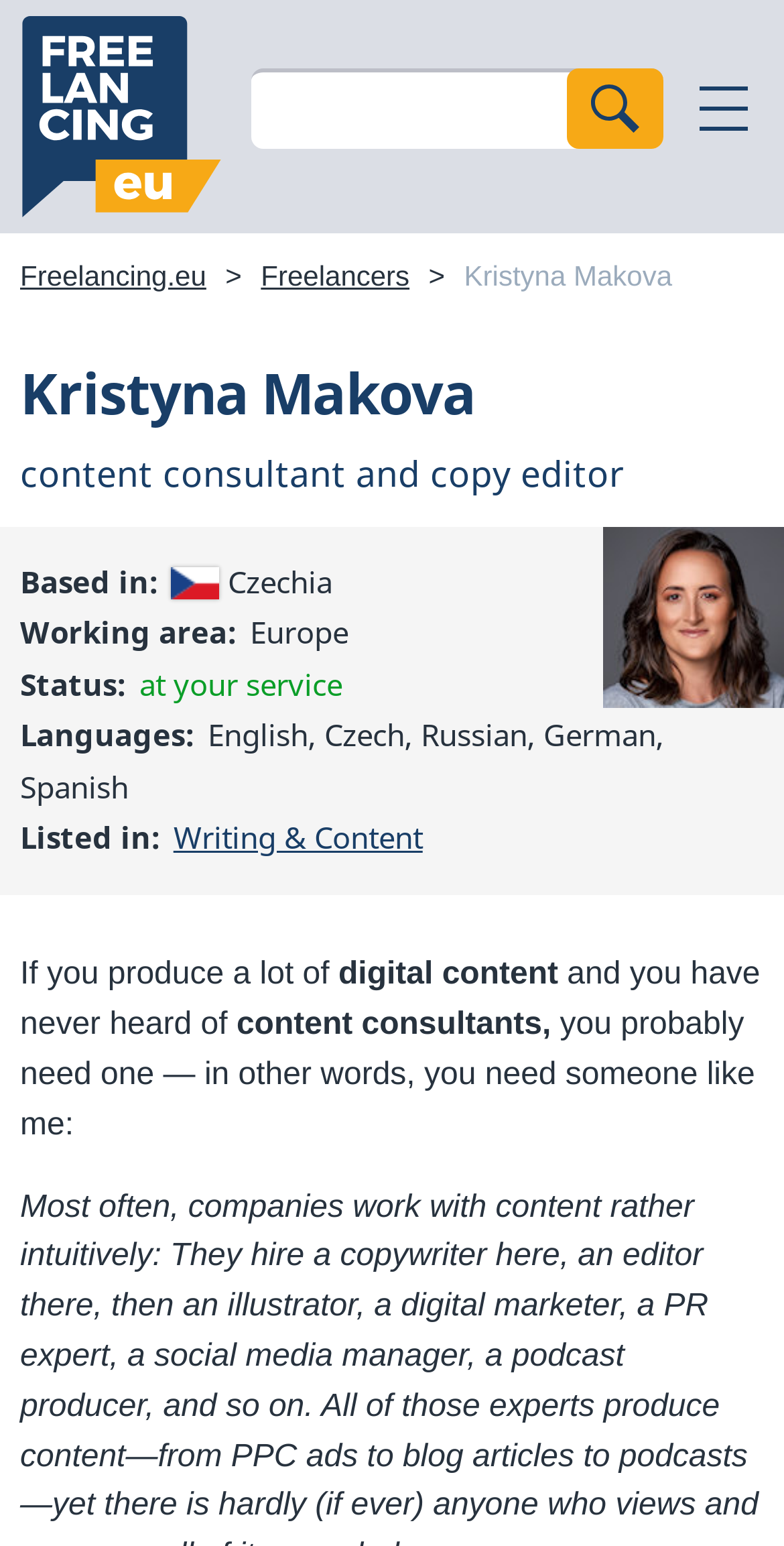Please give a concise answer to this question using a single word or phrase: 
Where is Kristyna Makova based?

Czech Republic